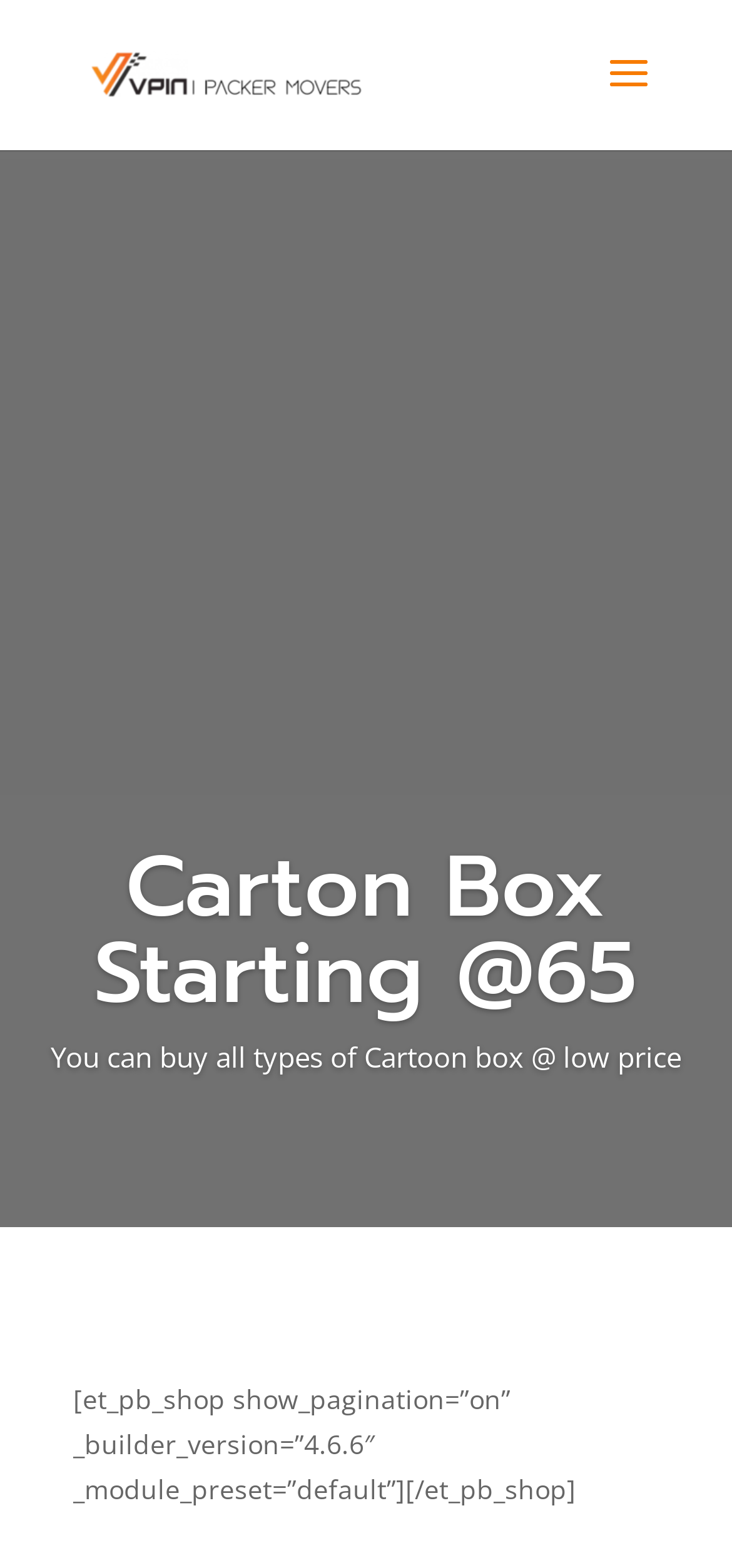What is the main product offered?
Provide a one-word or short-phrase answer based on the image.

Carton Box